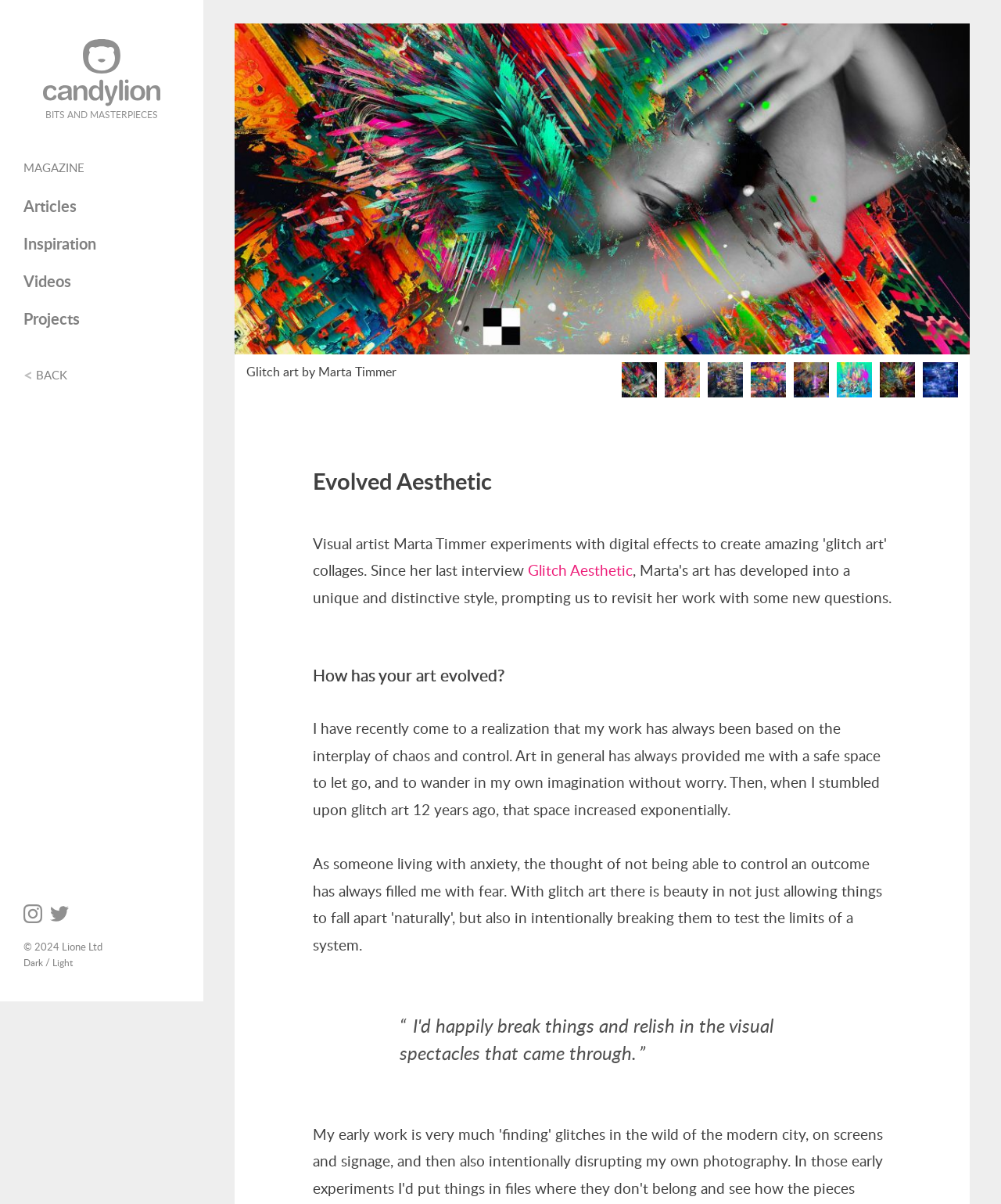Generate an in-depth caption that captures all aspects of the webpage.

The webpage is about visual artist Marta Timmer and her "glitch art". At the top, there is a navigation menu with links to "Articles", "Inspiration", "Videos", and "Projects". Below the menu, there is a heading "BITS AND MASTERPIECES" followed by a smaller text "MAGAZINE". 

On the left side, there are several links and images, including a logo and a few icons. On the right side, there is a large image with a link to "Glitch art by Marta Timmer". Below this image, there are several links and icons arranged horizontally.

The main content of the webpage is divided into two sections. The first section has a heading "Evolved Aesthetic" and a link to "Glitch Aesthetic". The second section has a heading "How has your art evolved?" and a long paragraph of text describing Marta Timmer's artistic journey and her discovery of glitch art. The paragraph is surrounded by quotation marks.

At the bottom of the webpage, there are links to "BACK" and "Lione Ltd", as well as a copyright notice "© 2024". There are also links to switch between "Dark" and "Light" modes.